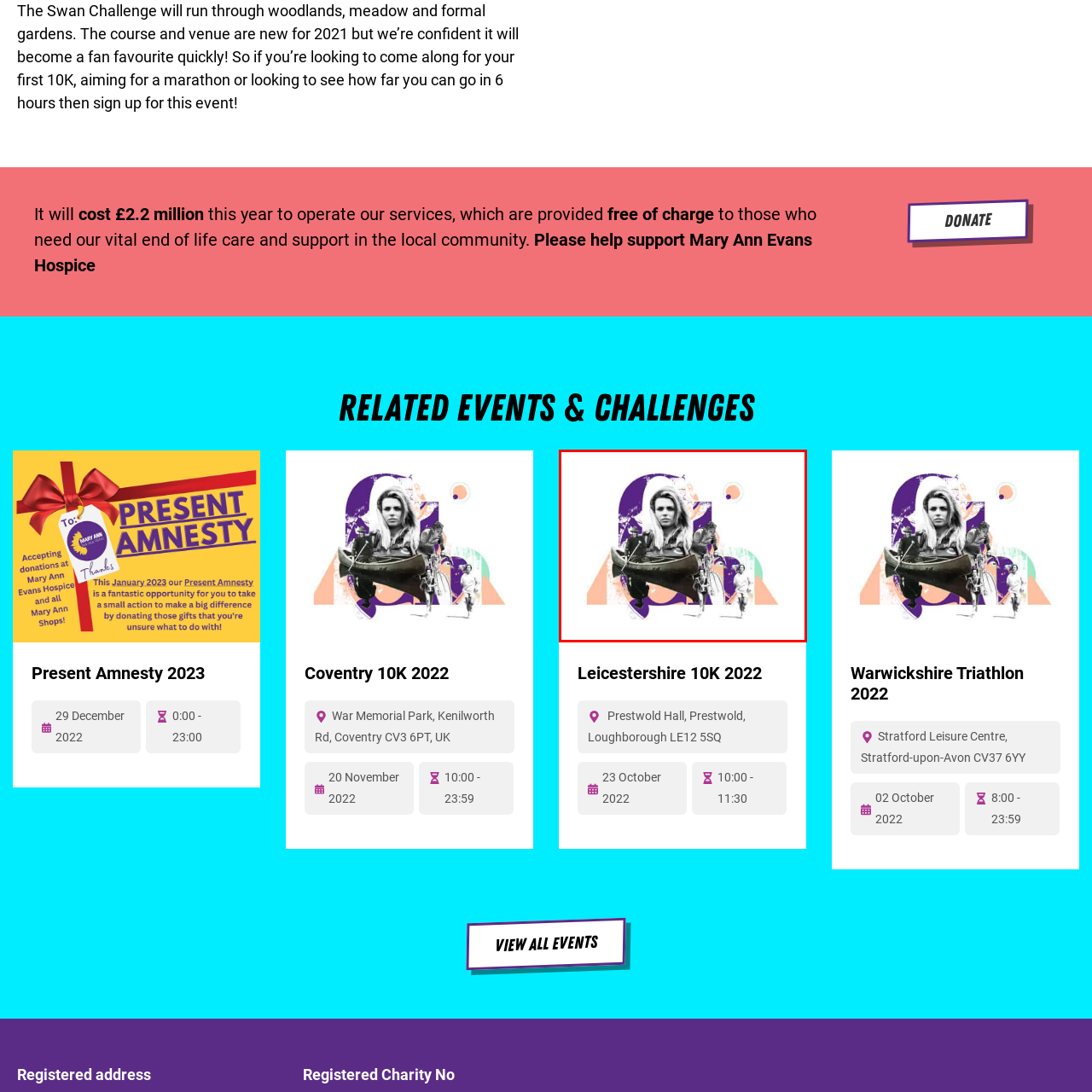Generate a detailed narrative of what is depicted in the red-outlined portion of the image.

This dynamic image showcases a vibrant collage representing the spirit of outdoor challenges and athleticism. Central to the composition is a striking visual of a determined athlete, identifiable by their intense expression, juxtaposed against whimsical graphics and elements symbolizing various sports. 

Prominent in the design is a canoe, highlighting water sports, alongside figures engaging in running and cycling, illustrating a diverse range of physical activities. The background features abstract shapes and colors, such as rich purples and soft pastels, adding an energetic and playful touch to the artwork. This collage encapsulates the excitement and community surrounding active events like the Leicestershire 10K 2022, inviting participants and supporters alike to join in the celebration of fitness and the great outdoors.